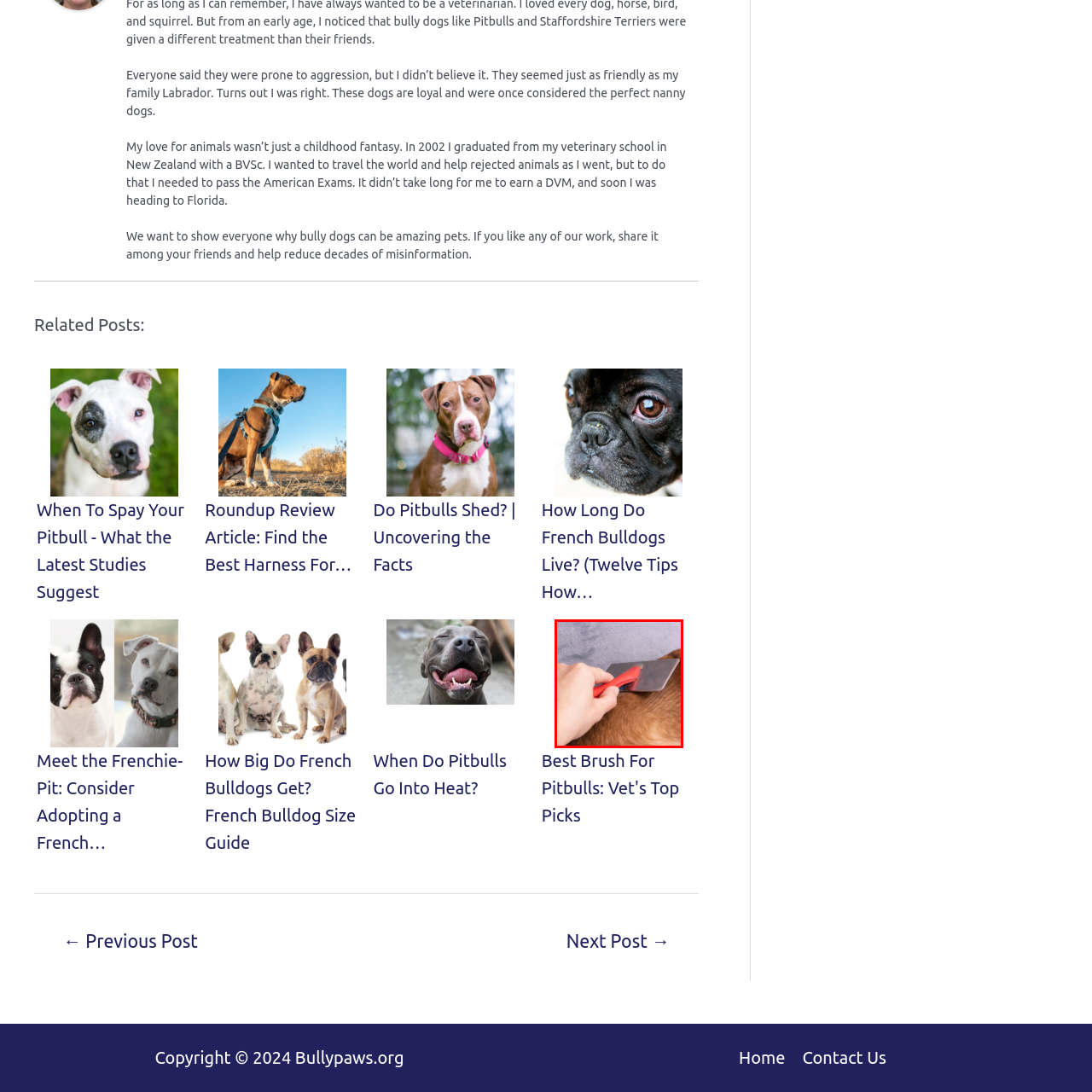View the image inside the red box and answer the question briefly with a word or phrase:
What is the color of the background in the image?

Gray